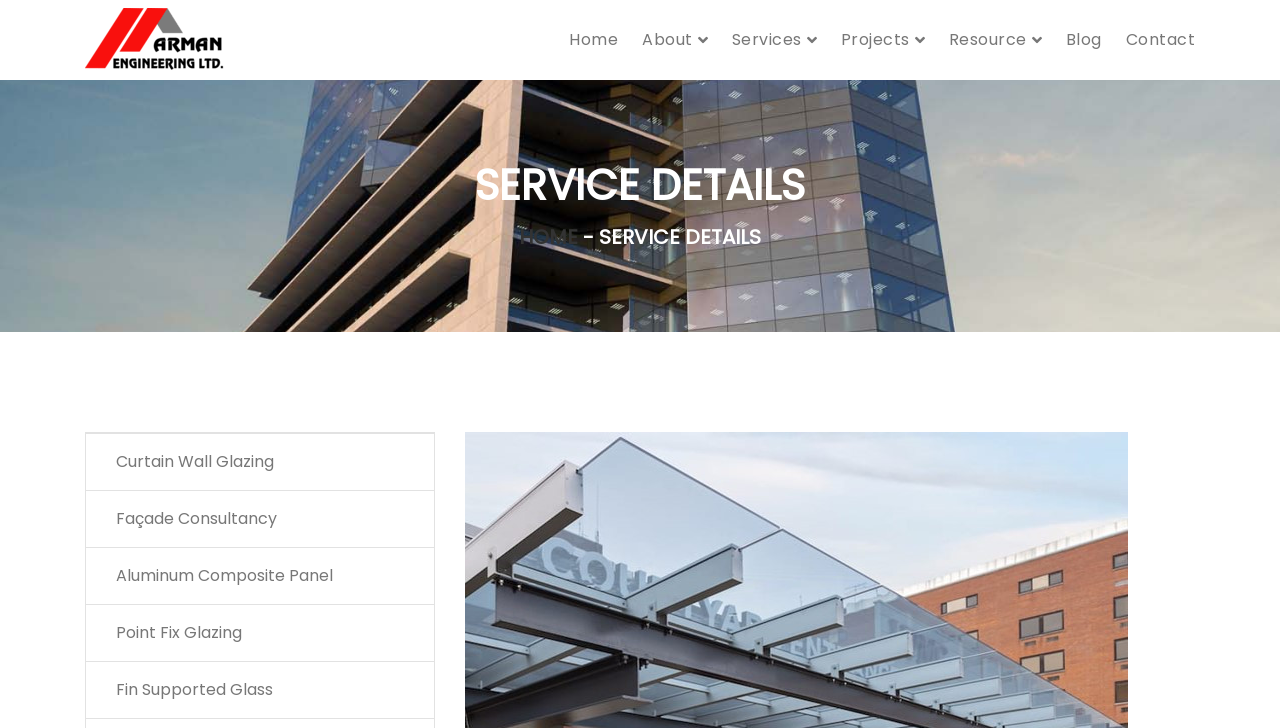Provide a thorough summary of the webpage.

The webpage is about Arman Engineering Ltd., a construction business company specializing in the façade industry. At the top left corner, there is a site logo, which is an image. Next to the logo, there is a navigation menu with links to different sections of the website, including Home, About, Services, Projects, Resource, Blog, and Contact.

Below the navigation menu, there is a heading that reads "SERVICE DETAILS". Underneath this heading, there is a section with links to specific services offered by the company, including Curtain Wall Glazing, Façade Consultancy, Aluminum Composite Panel, Point Fix Glazing, and Fin Supported Glass. These links are arranged vertically, with the first link starting from the top left corner of this section.

On the right side of the "SERVICE DETAILS" heading, there is a link to the Home page, followed by a hyphen. This link is positioned slightly above the service links.

Overall, the webpage has a simple and organized layout, with clear headings and concise text that provides an overview of the company's services.